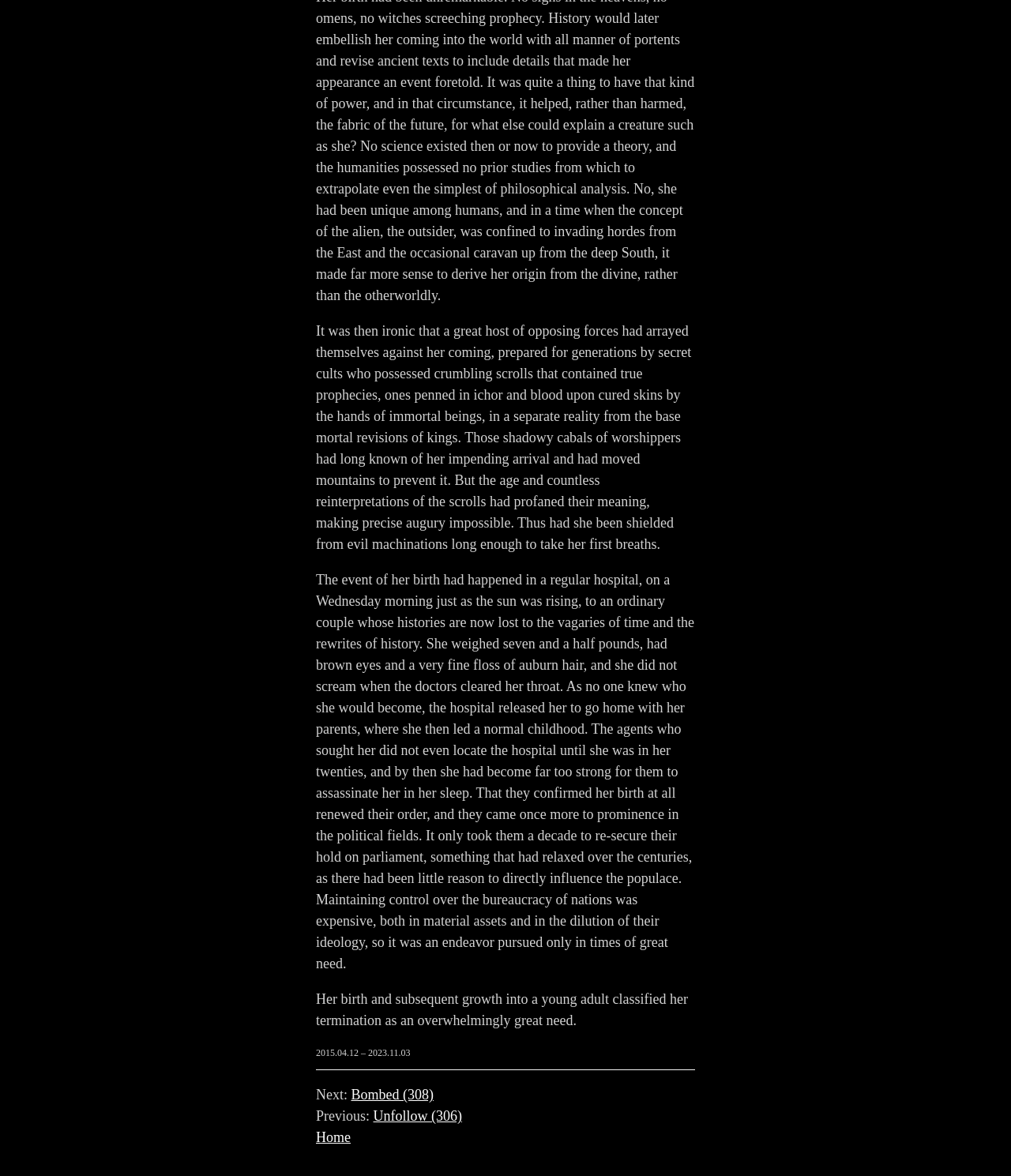Provide the bounding box coordinates of the UI element that matches the description: "Bombed (308)".

[0.347, 0.924, 0.429, 0.938]